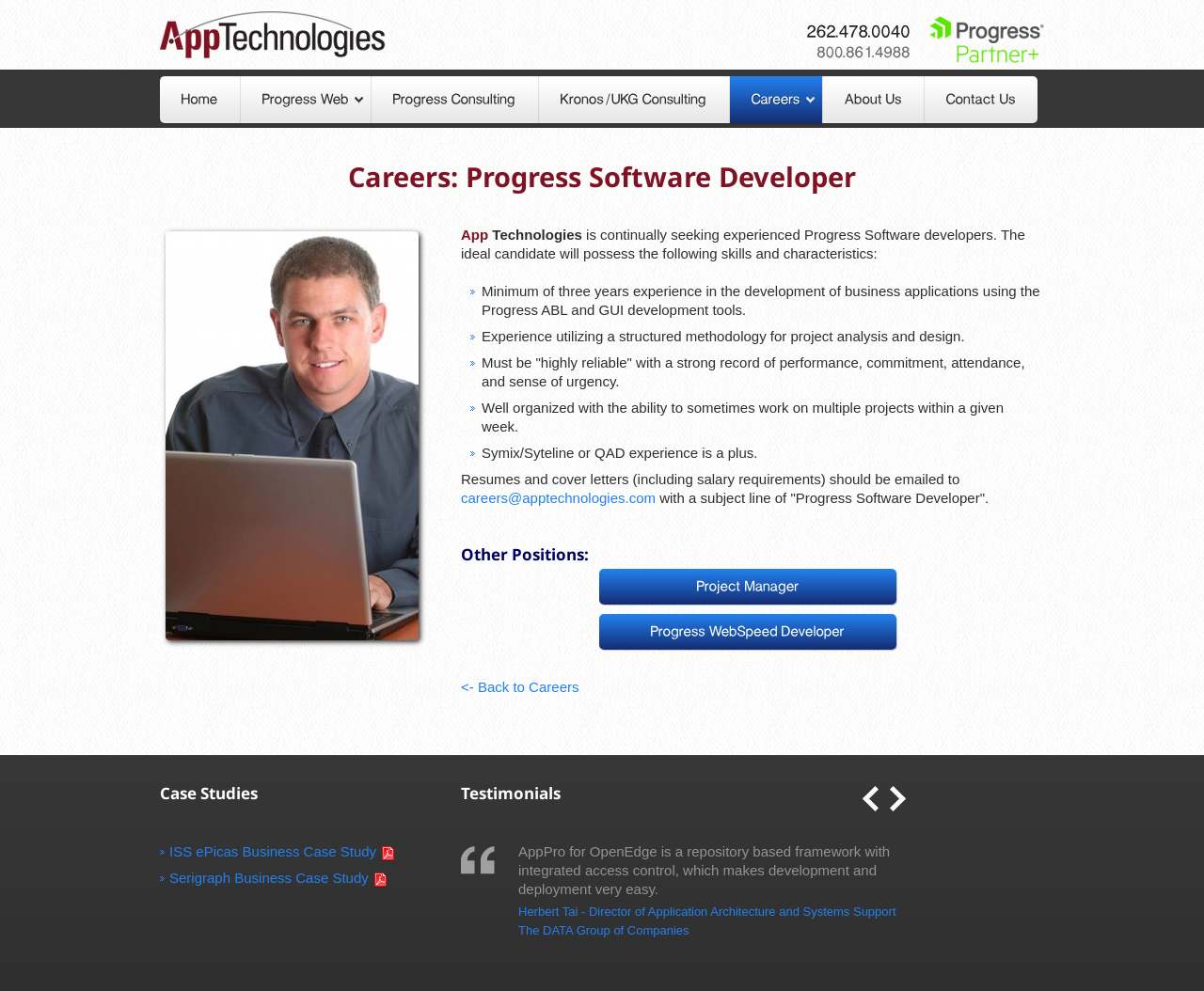Specify the bounding box coordinates of the element's area that should be clicked to execute the given instruction: "Click App Technologies Logo". The coordinates should be four float numbers between 0 and 1, i.e., [left, top, right, bottom].

[0.133, 0.011, 0.32, 0.059]